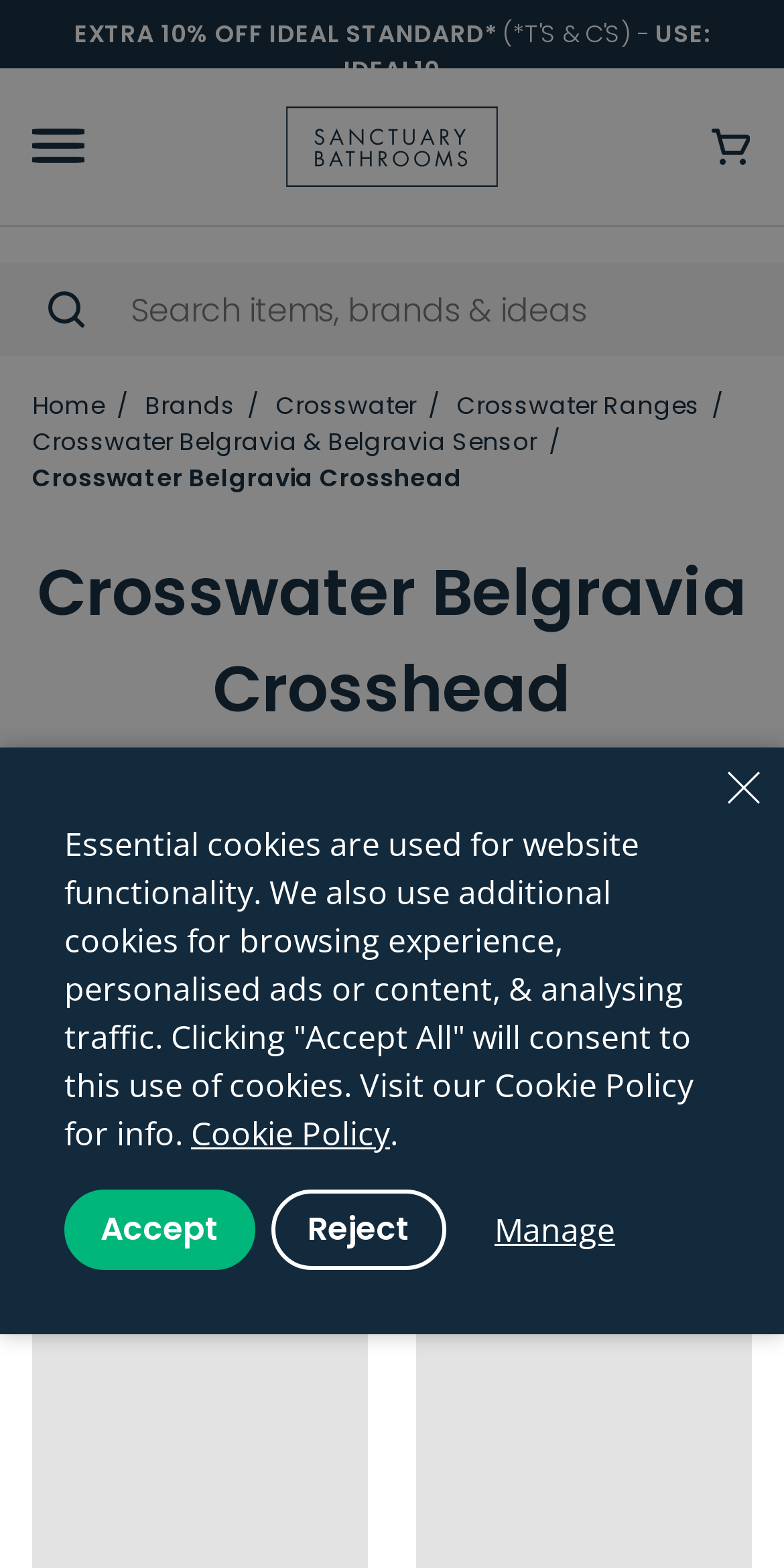Please indicate the bounding box coordinates of the element's region to be clicked to achieve the instruction: "Explore Crosswater Belgravia Showers". Provide the coordinates as four float numbers between 0 and 1, i.e., [left, top, right, bottom].

[0.215, 0.769, 0.81, 0.797]